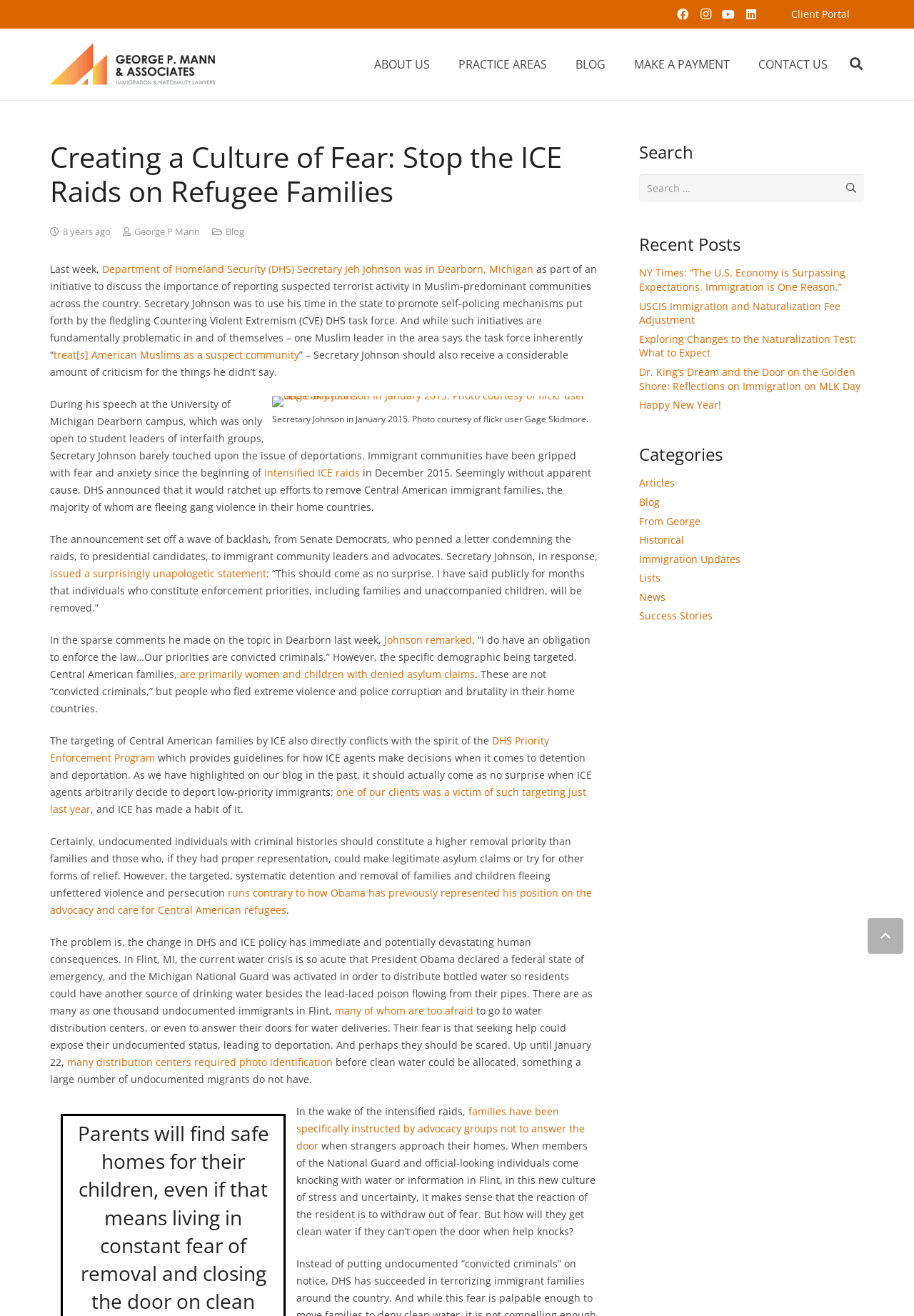Please locate the bounding box coordinates of the element that should be clicked to complete the given instruction: "Read about creating a culture of fear".

[0.055, 0.106, 0.654, 0.159]